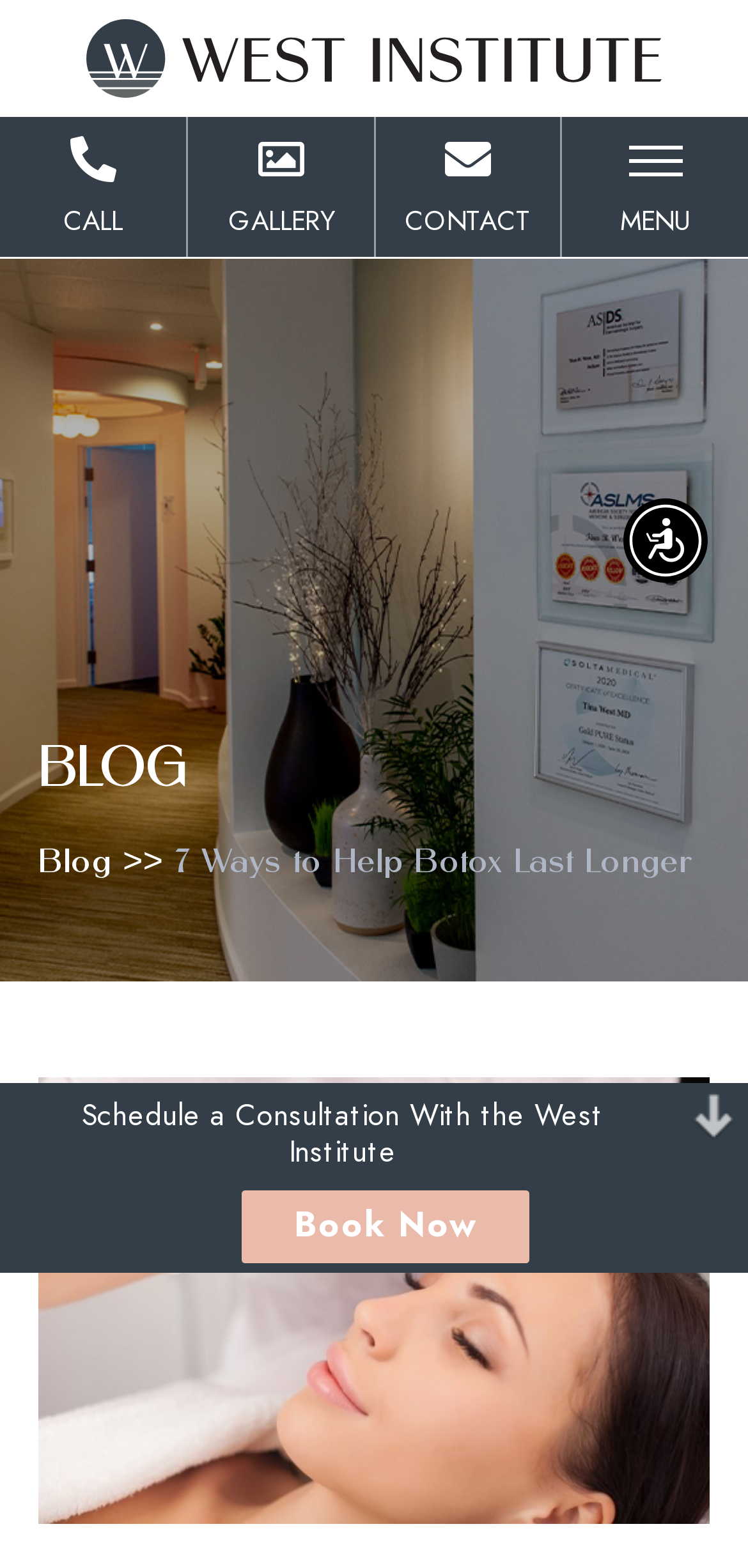Using the element description Blog, predict the bounding box coordinates for the UI element. Provide the coordinates in (top-left x, top-left y, bottom-right x, bottom-right y) format with values ranging from 0 to 1.

[0.051, 0.54, 0.149, 0.563]